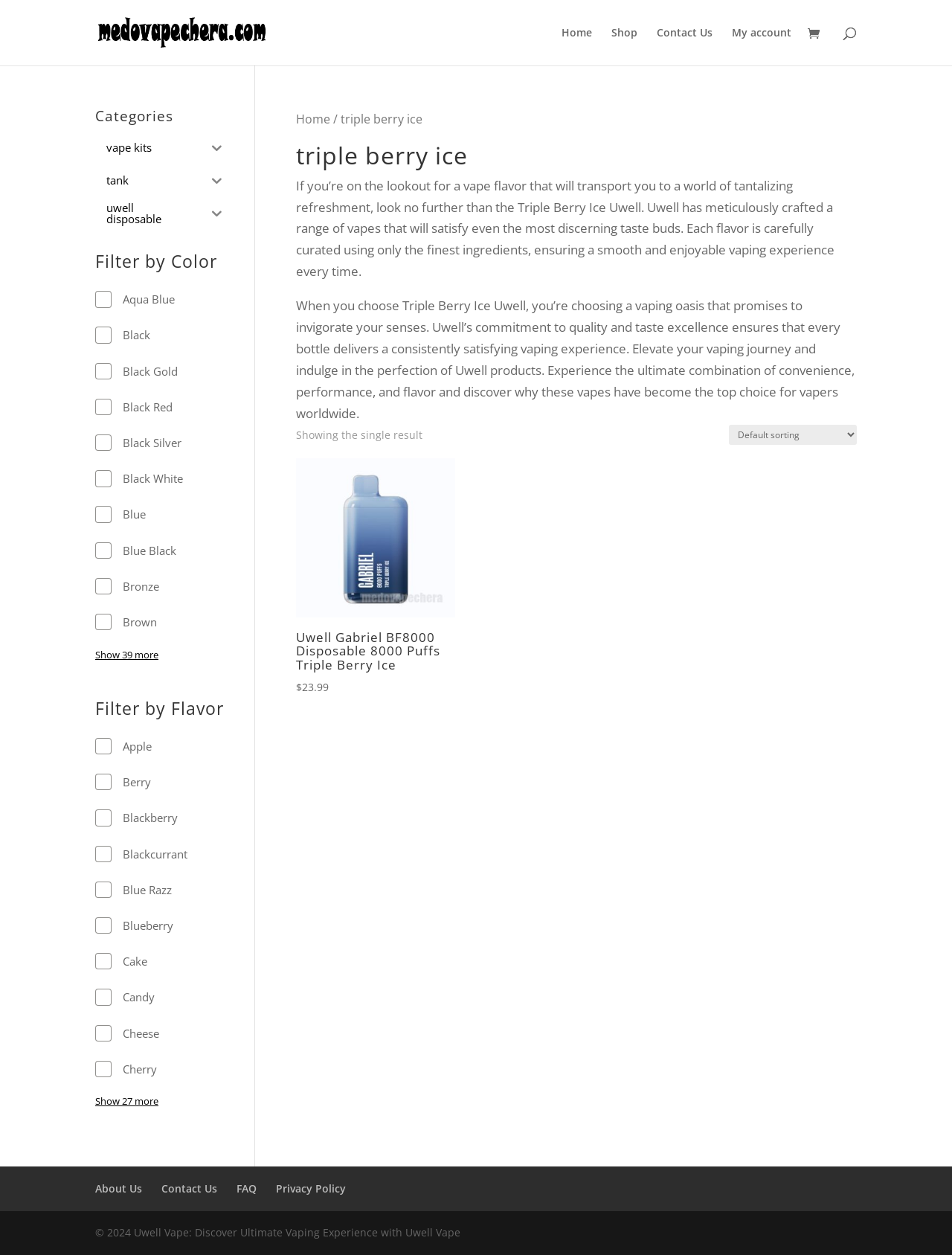What is the brand of the vape product?
Using the image, provide a concise answer in one word or a short phrase.

Uwell